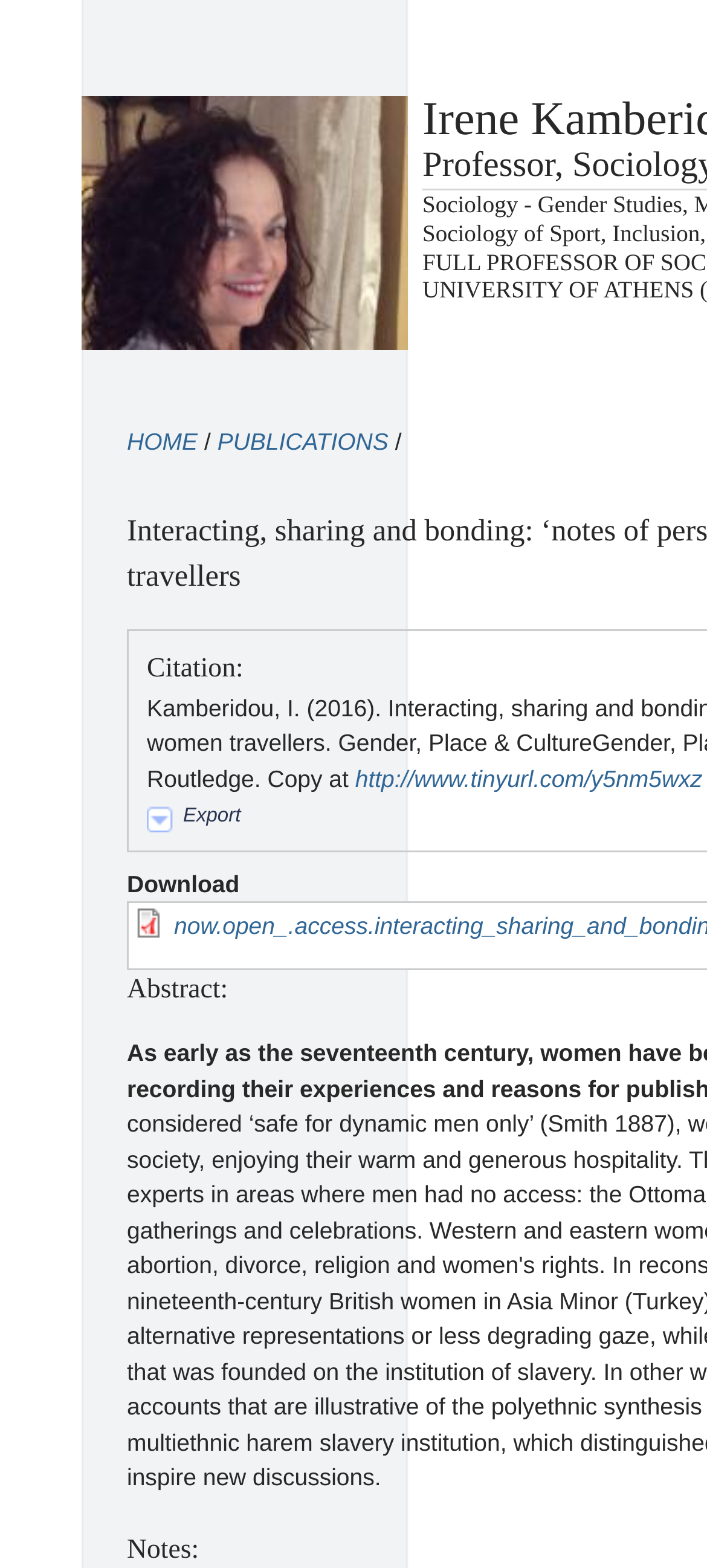How many links are in the top navigation bar?
Using the visual information, respond with a single word or phrase.

3